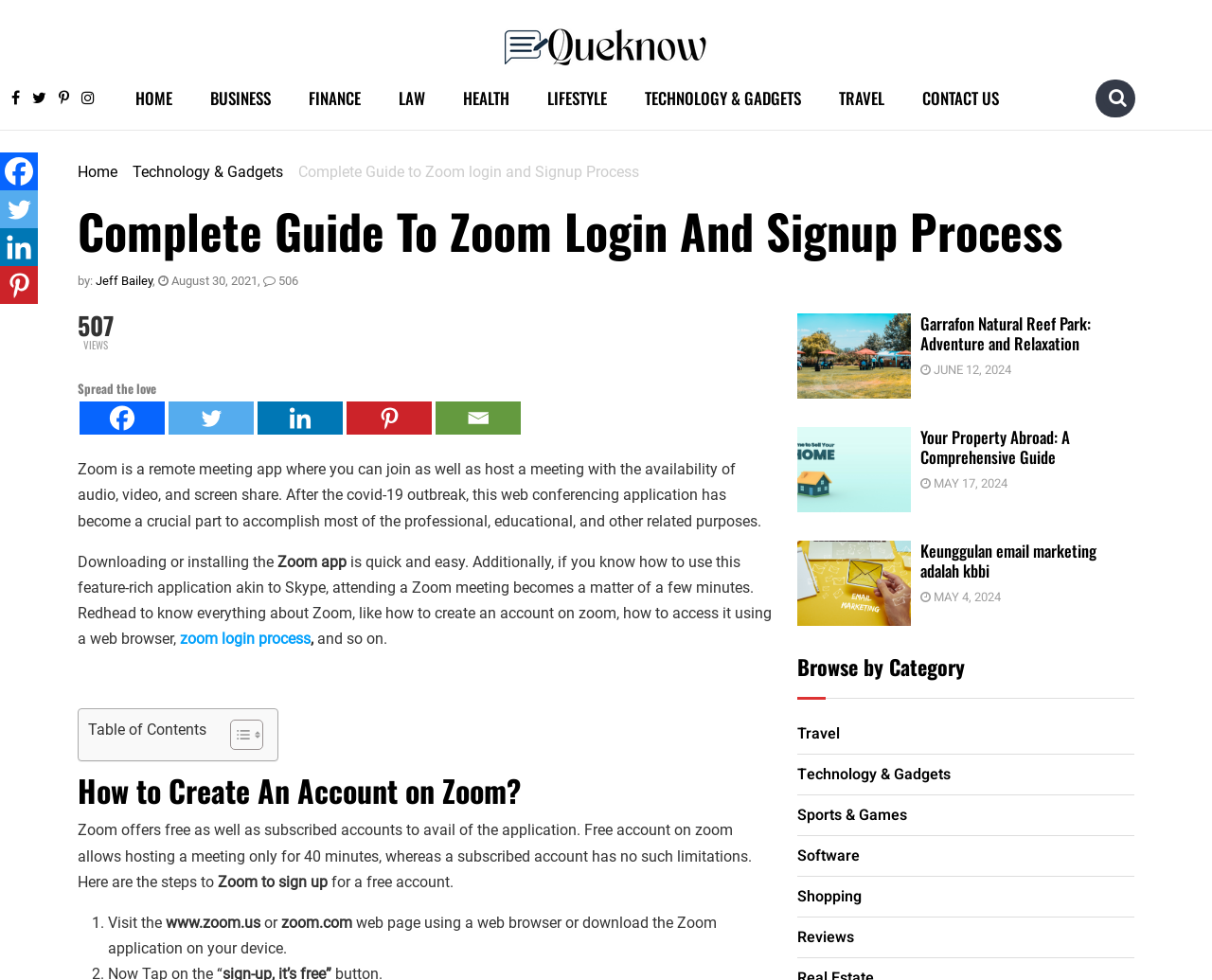Provide a one-word or short-phrase response to the question:
What is the purpose of the Zoom application?

Remote meeting